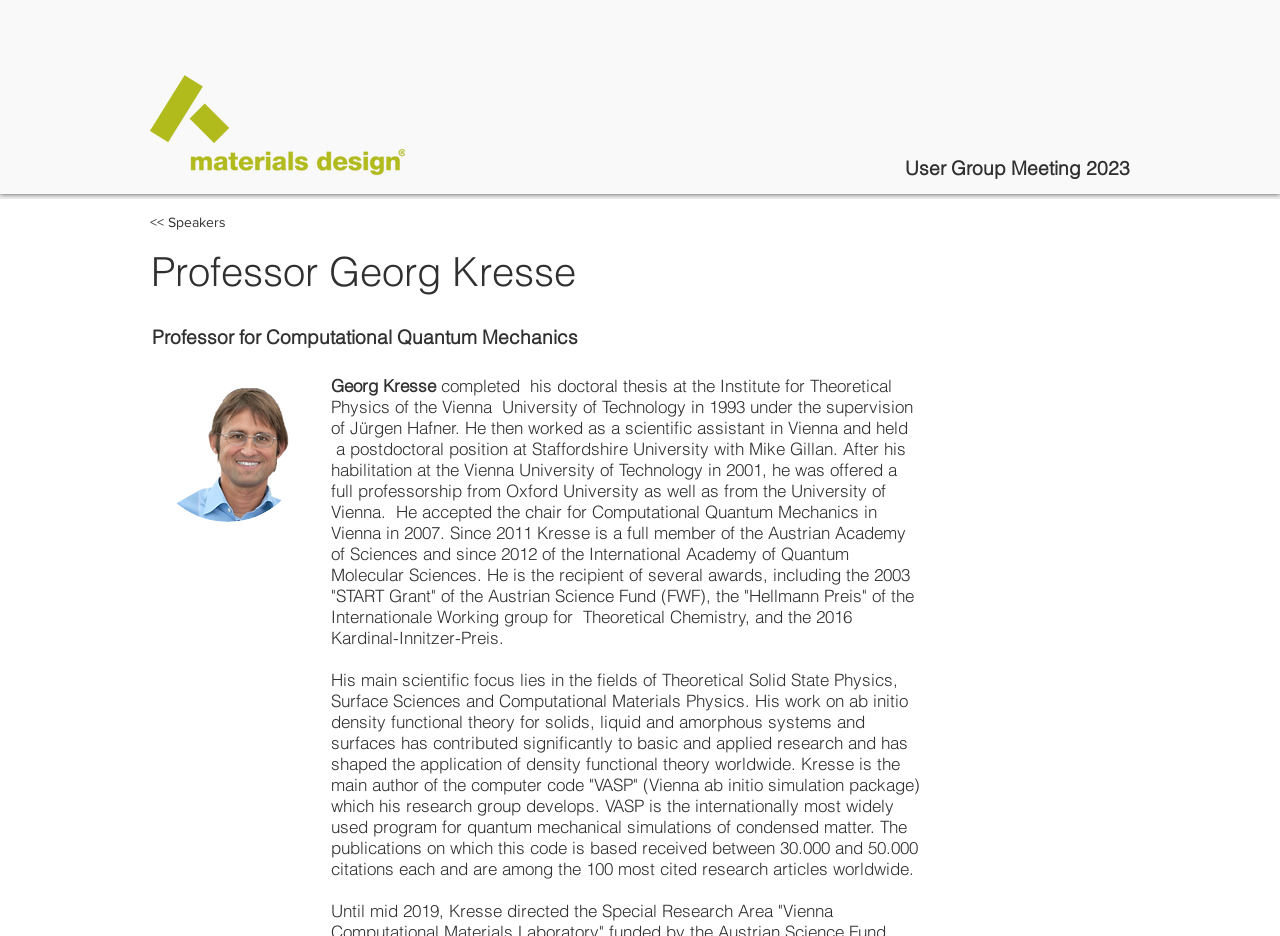What award did Professor Georg Kresse receive in 2016?
Relying on the image, give a concise answer in one word or a brief phrase.

Kardinal-Innitzer-Preis